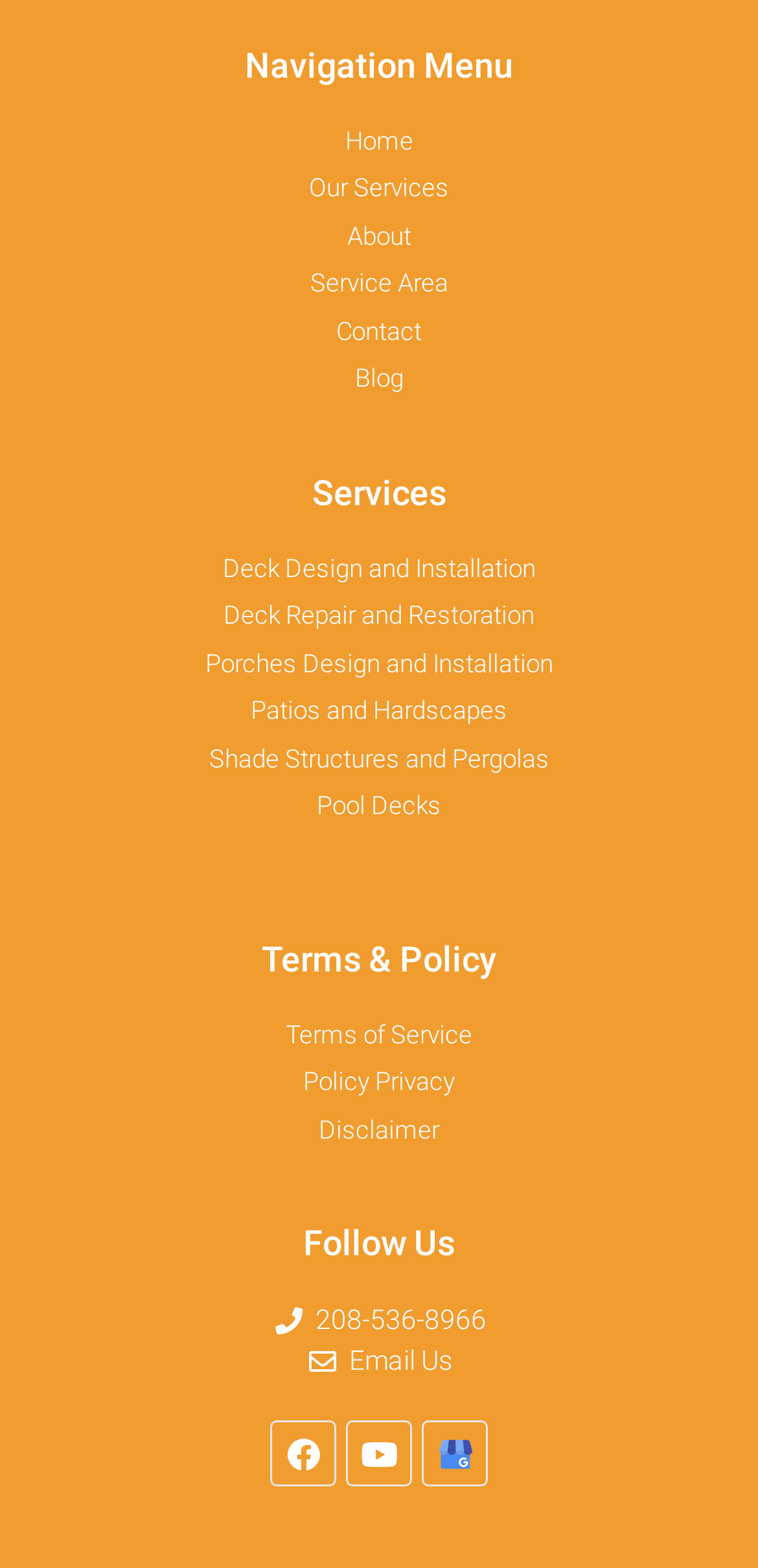Show the bounding box coordinates for the HTML element described as: "Shade Structures and Pergolas".

[0.103, 0.472, 0.897, 0.496]